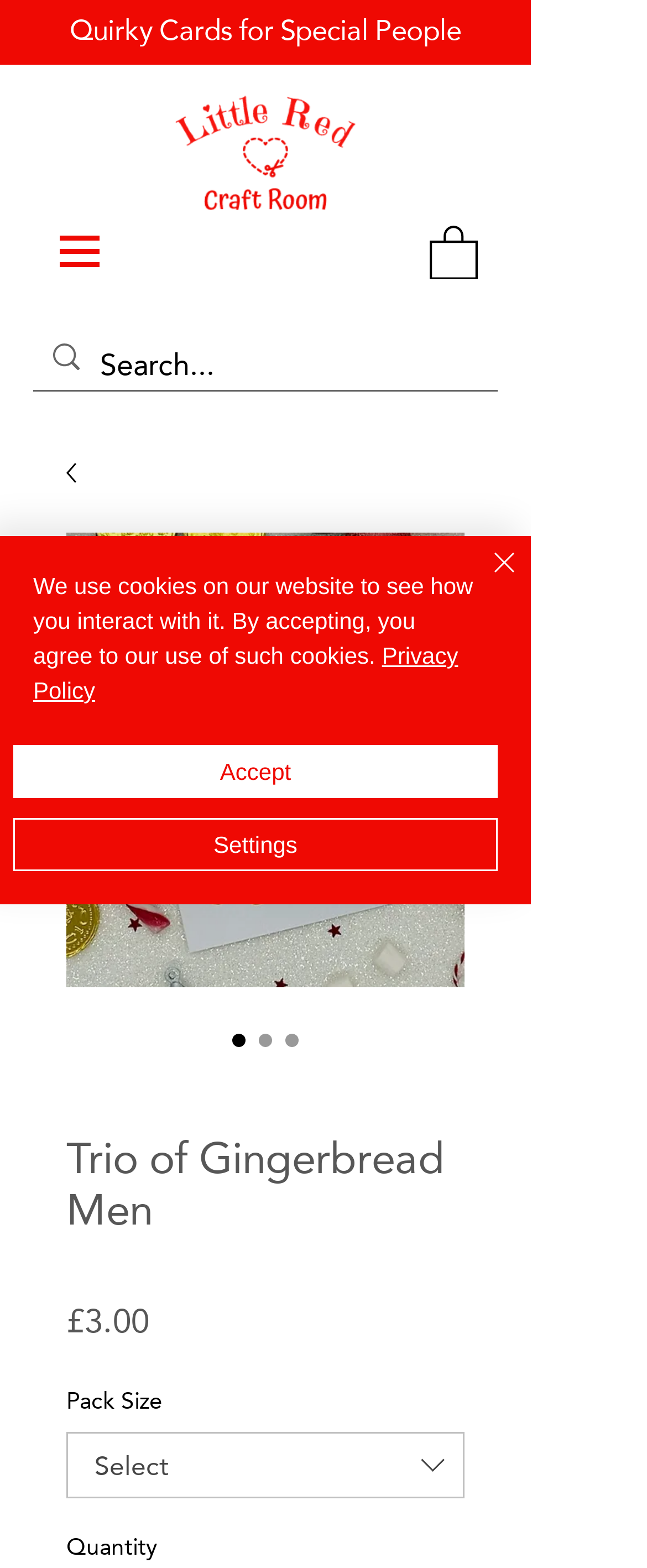Locate the bounding box of the UI element described by: "Accept" in the given webpage screenshot.

[0.021, 0.475, 0.769, 0.509]